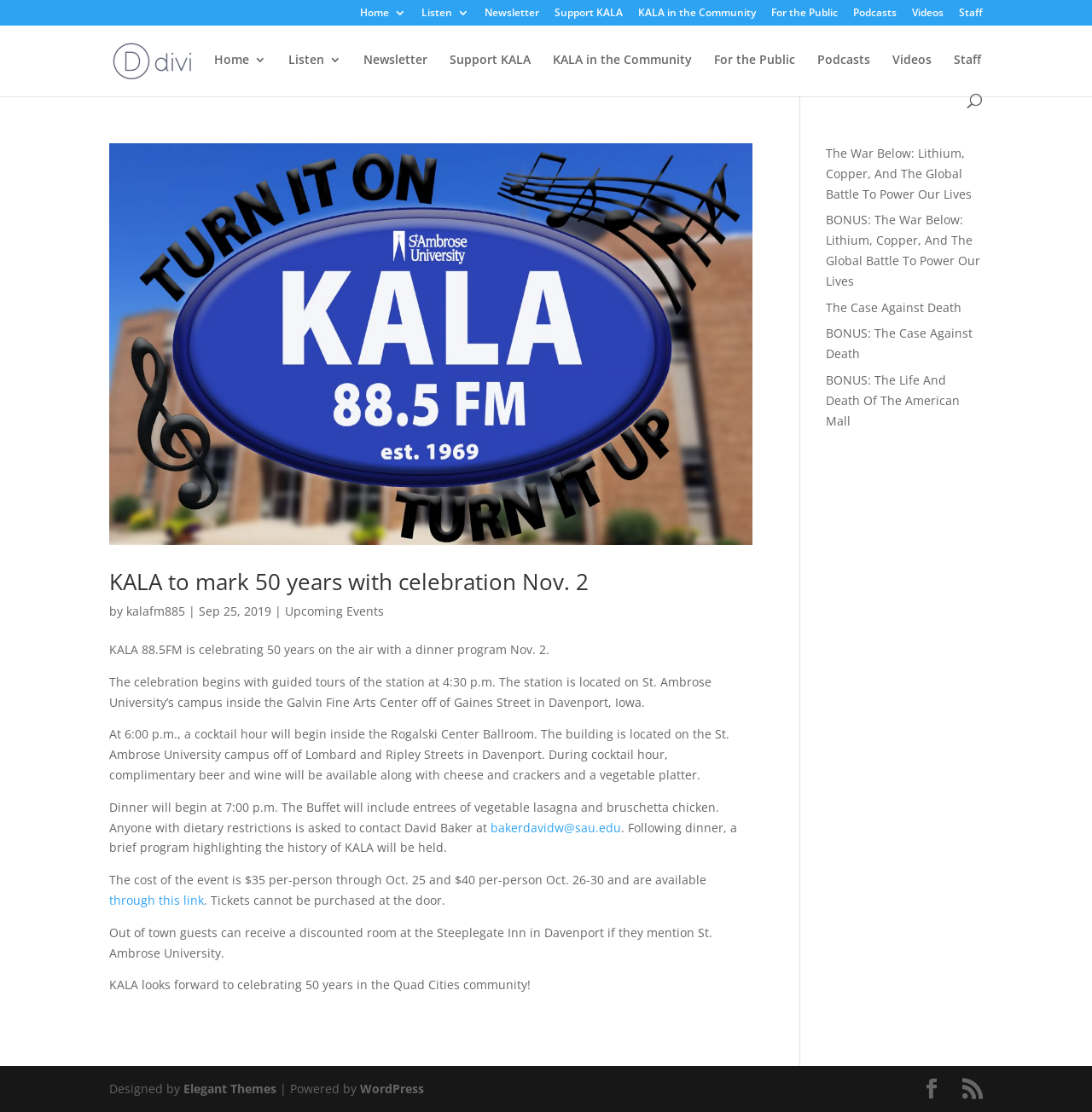Use one word or a short phrase to answer the question provided: 
How many upcoming events are listed?

4